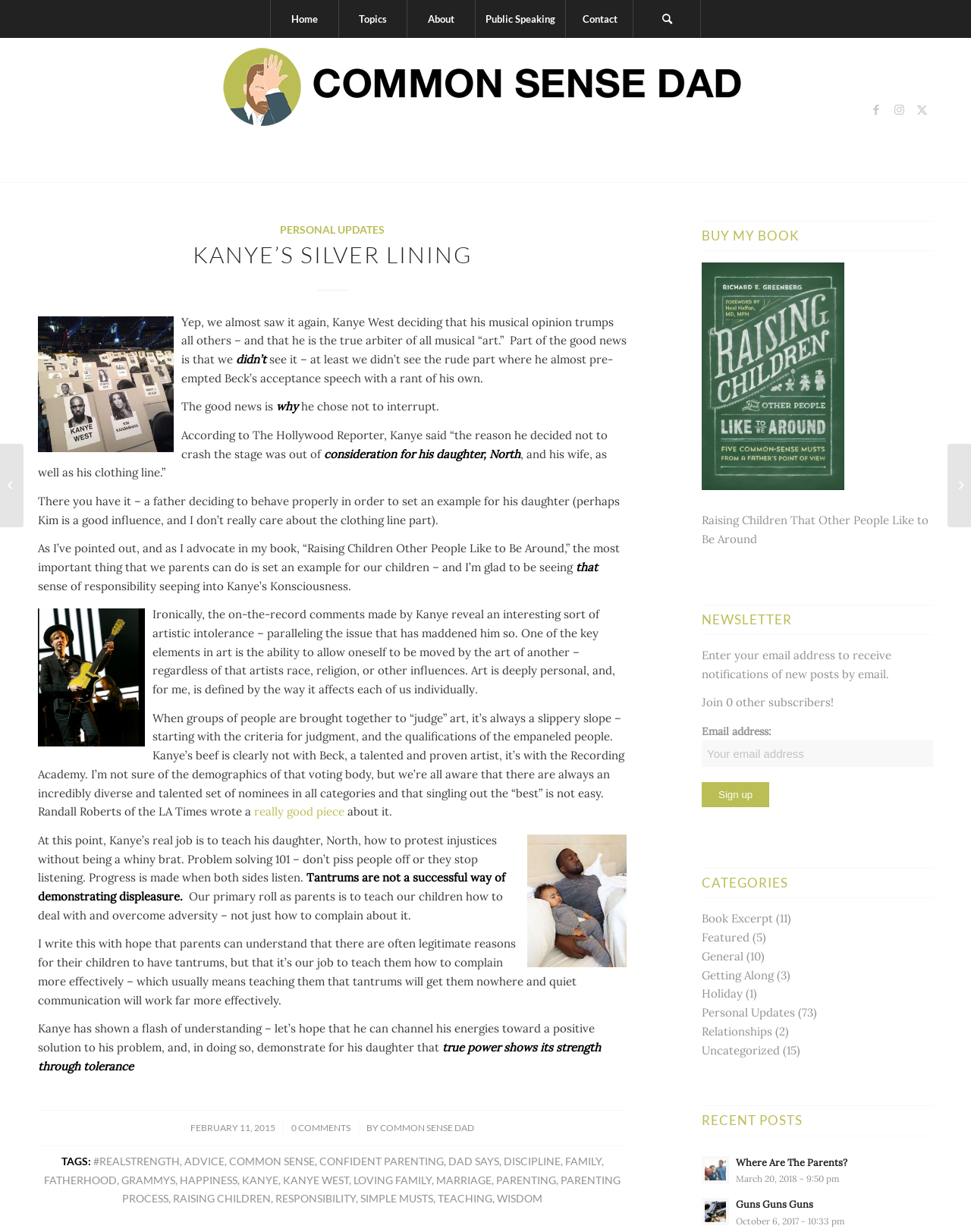What is the date of the article?
Look at the image and respond with a one-word or short-phrase answer.

FEBRUARY 11, 2015